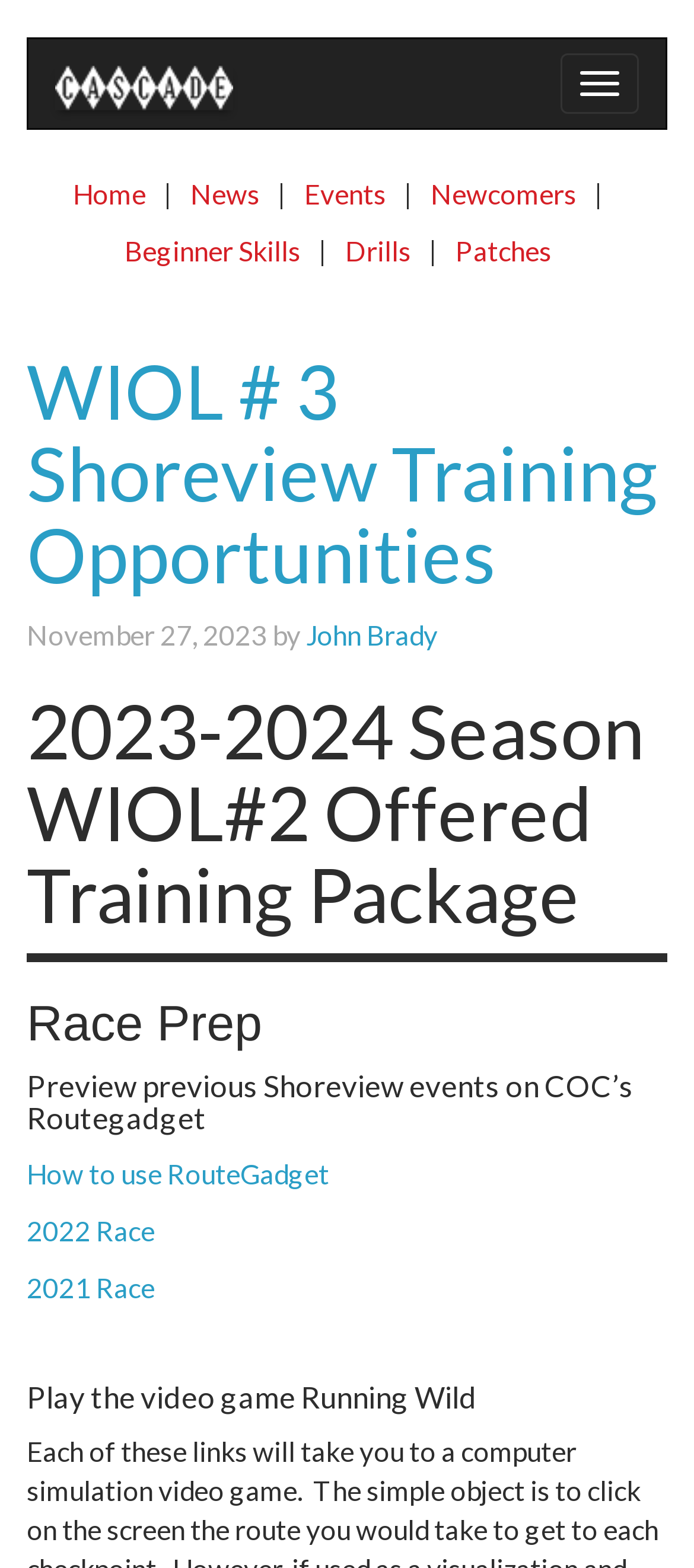Articulate a complete and detailed caption of the webpage elements.

The webpage is about WIOL #3 Shoreview Training Opportunities provided by Cascade Orienteering. At the top left, there is a link to Cascade Orienteering, accompanied by an image with the same name. On the top right, a toggle navigation button is located. 

Below the top section, a navigation menu is presented, consisting of links to Home, News, Events, Newcomers, and Beginner Skills, with separator lines in between. 

The main content of the webpage is divided into several sections. The first section is headed by "WIOL # 3 Shoreview Training Opportunities" and includes a link to the same title. Below this heading, the author's name, John Brady, is mentioned, along with the date November 27, 2023.

The next section is headed by "2023-2024 Season WIOL#2 Offered Training Package", followed by a horizontal separator line. Then, there are three consecutive headings: "Race Prep", "Preview previous Shoreview events on COC’s Routegadget", and "Play the video game Running Wild". 

Under the "Preview previous Shoreview events on COC’s Routegadget" heading, there are links to "How to use RouteGadget", "2022 Race", and "2021 Race".